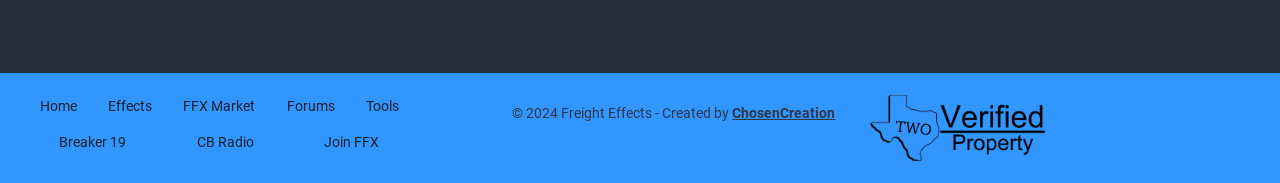Give a one-word or one-phrase response to the question:
What is the purpose of the Txweb.org Verified Property image?

Verification